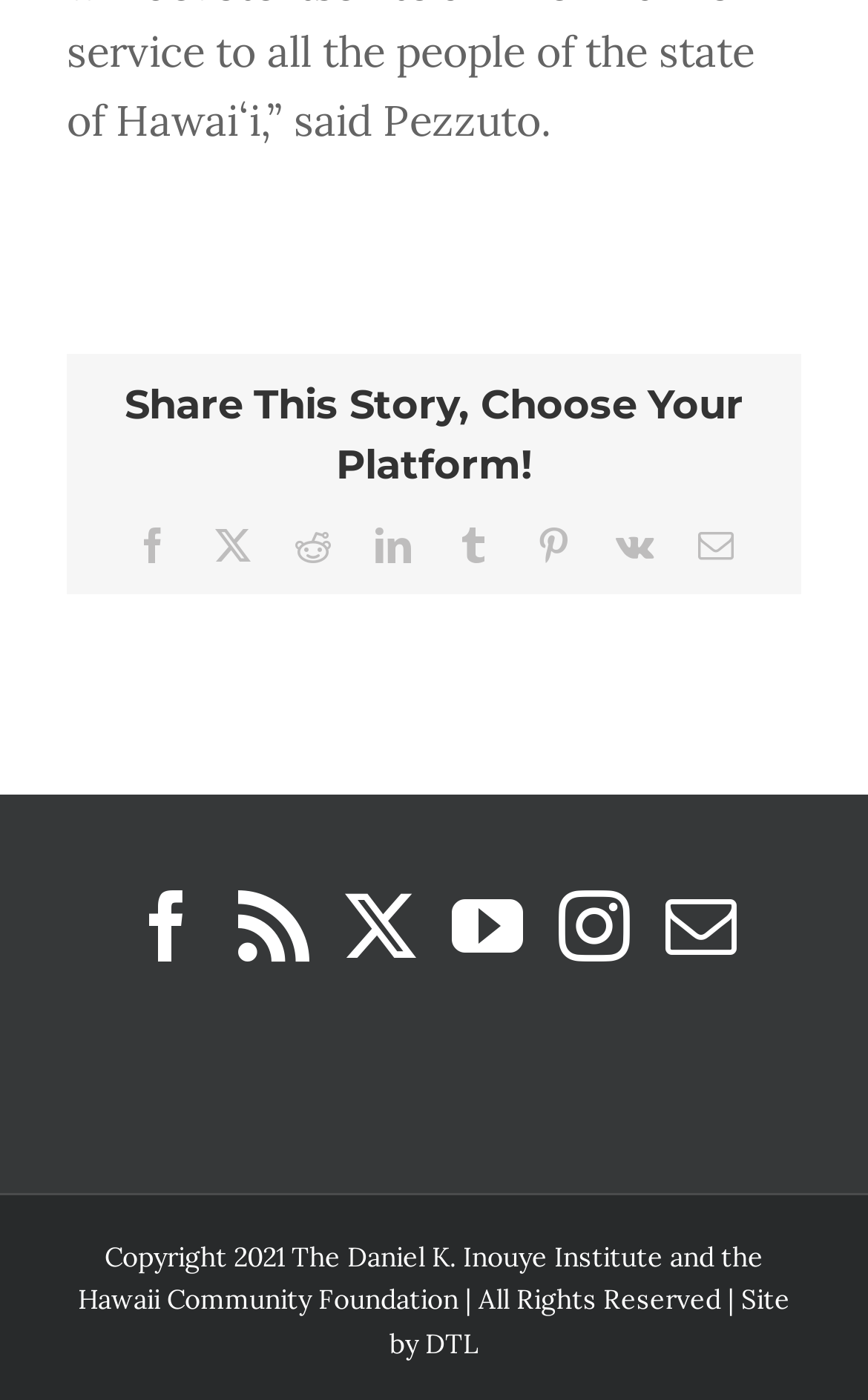Please identify the bounding box coordinates of the region to click in order to complete the task: "Share this story on Facebook". The coordinates must be four float numbers between 0 and 1, specified as [left, top, right, bottom].

[0.155, 0.376, 0.196, 0.402]